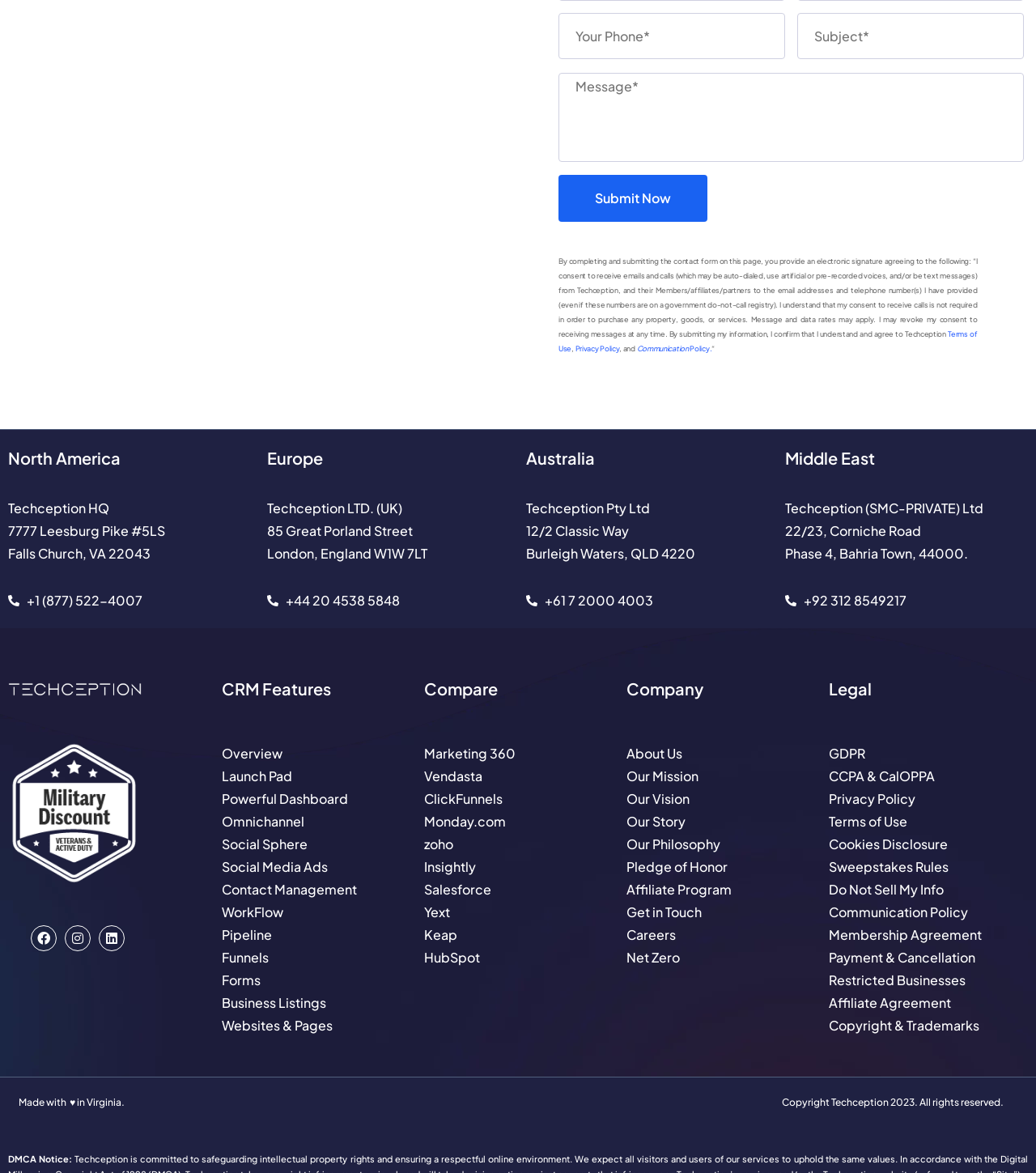Please determine the bounding box of the UI element that matches this description: Do Not Sell My Info. The coordinates should be given as (top-left x, top-left y, bottom-right x, bottom-right y), with all values between 0 and 1.

[0.8, 0.751, 0.911, 0.765]